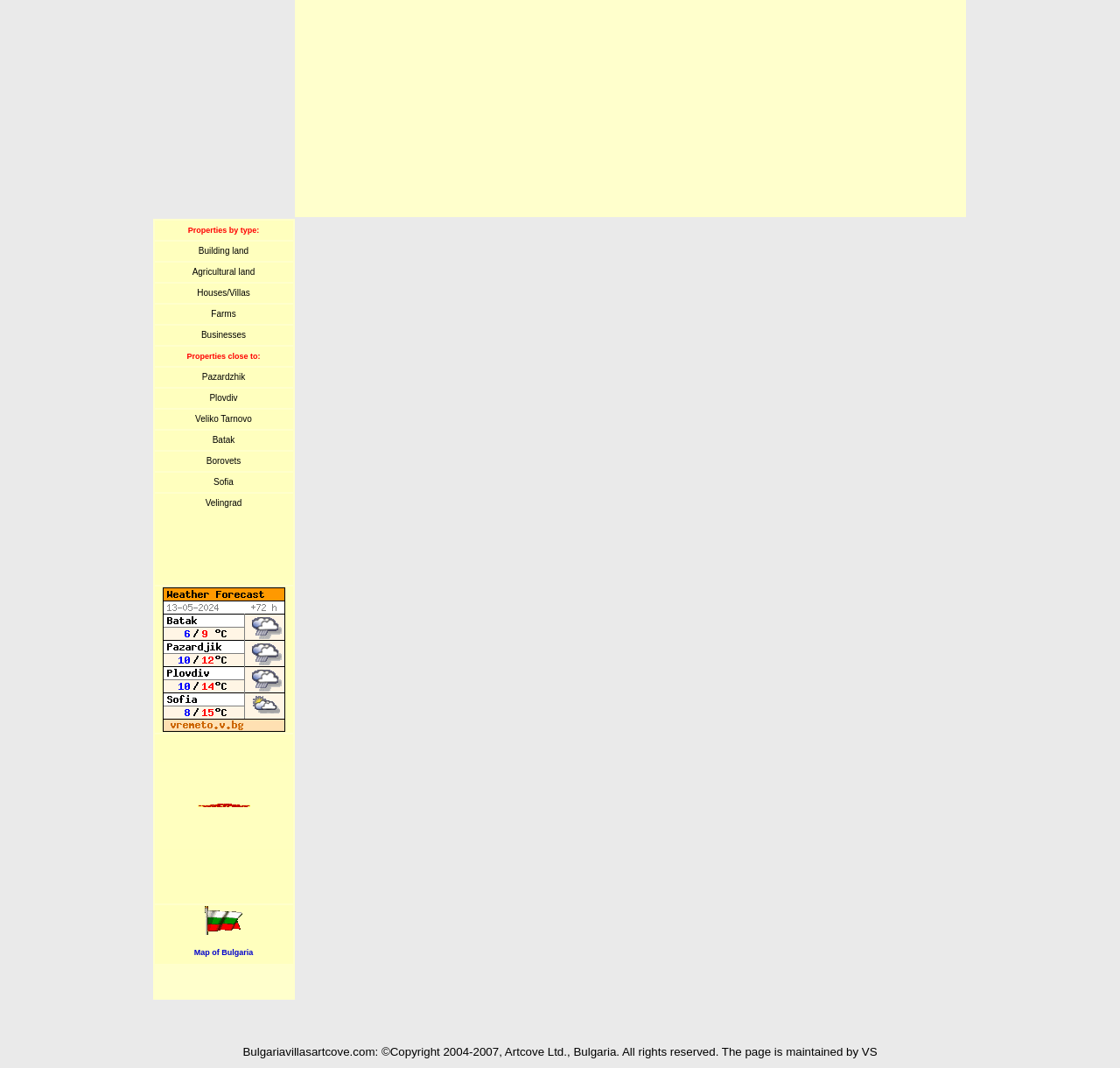How many links are there in the table?
Please look at the screenshot and answer in one word or a short phrase.

15